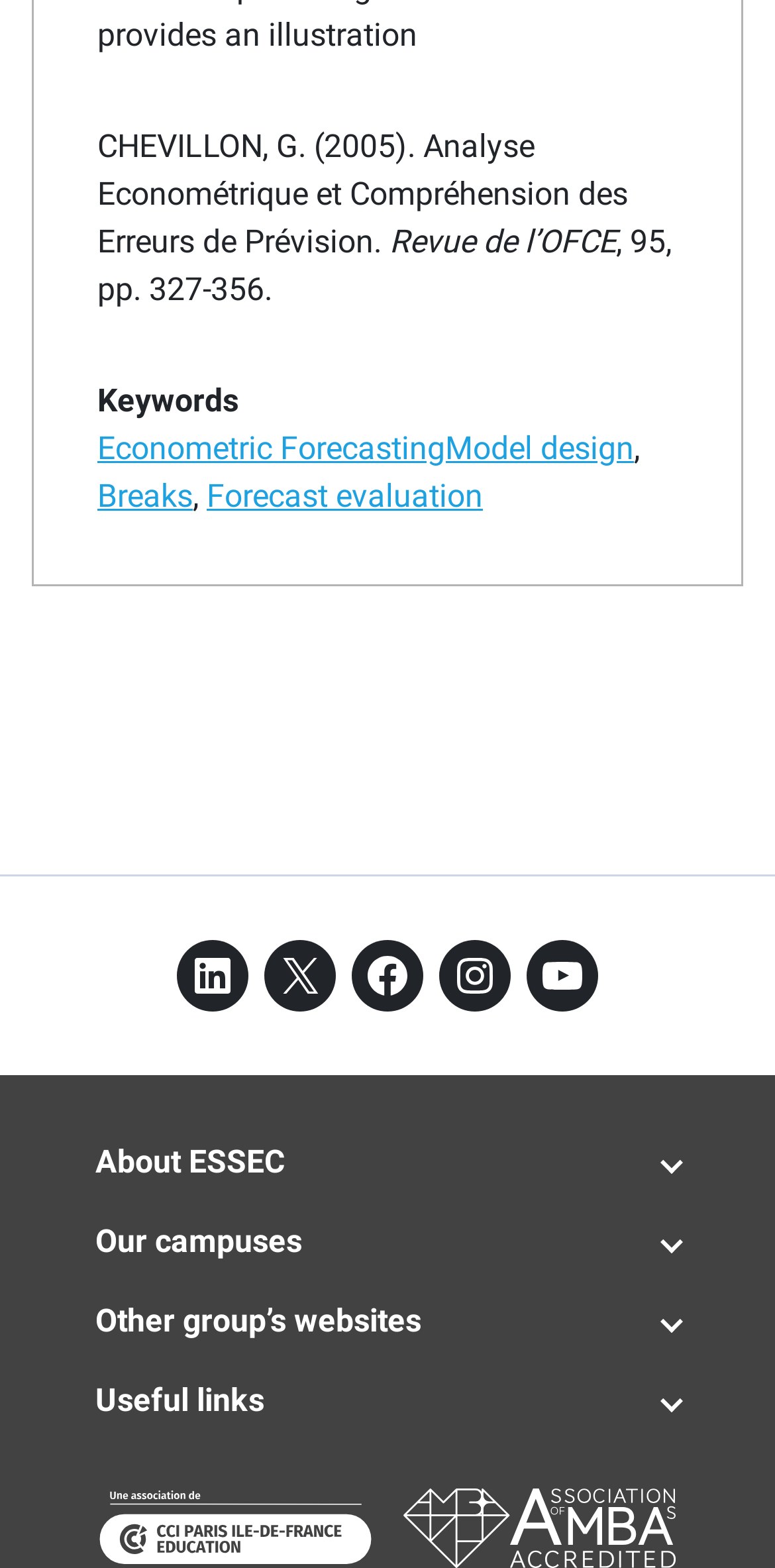What are the keywords related to the article?
Provide a short answer using one word or a brief phrase based on the image.

Econometric Forecasting Model design, Breaks, Forecast evaluation